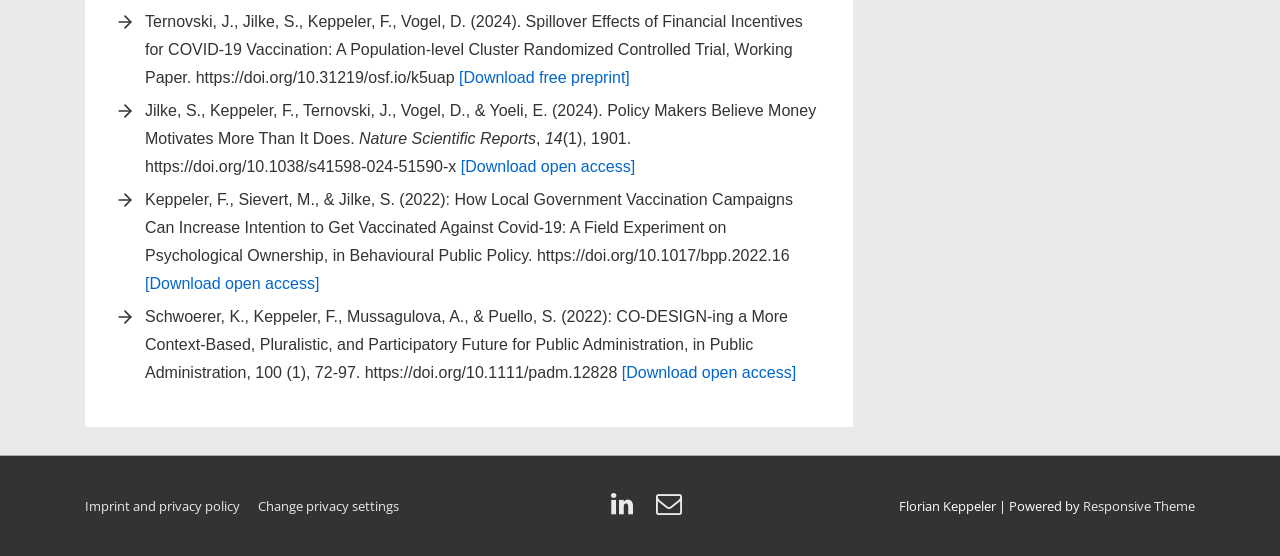Indicate the bounding box coordinates of the element that needs to be clicked to satisfy the following instruction: "Download the open access article". The coordinates should be four float numbers between 0 and 1, i.e., [left, top, right, bottom].

[0.36, 0.283, 0.496, 0.314]